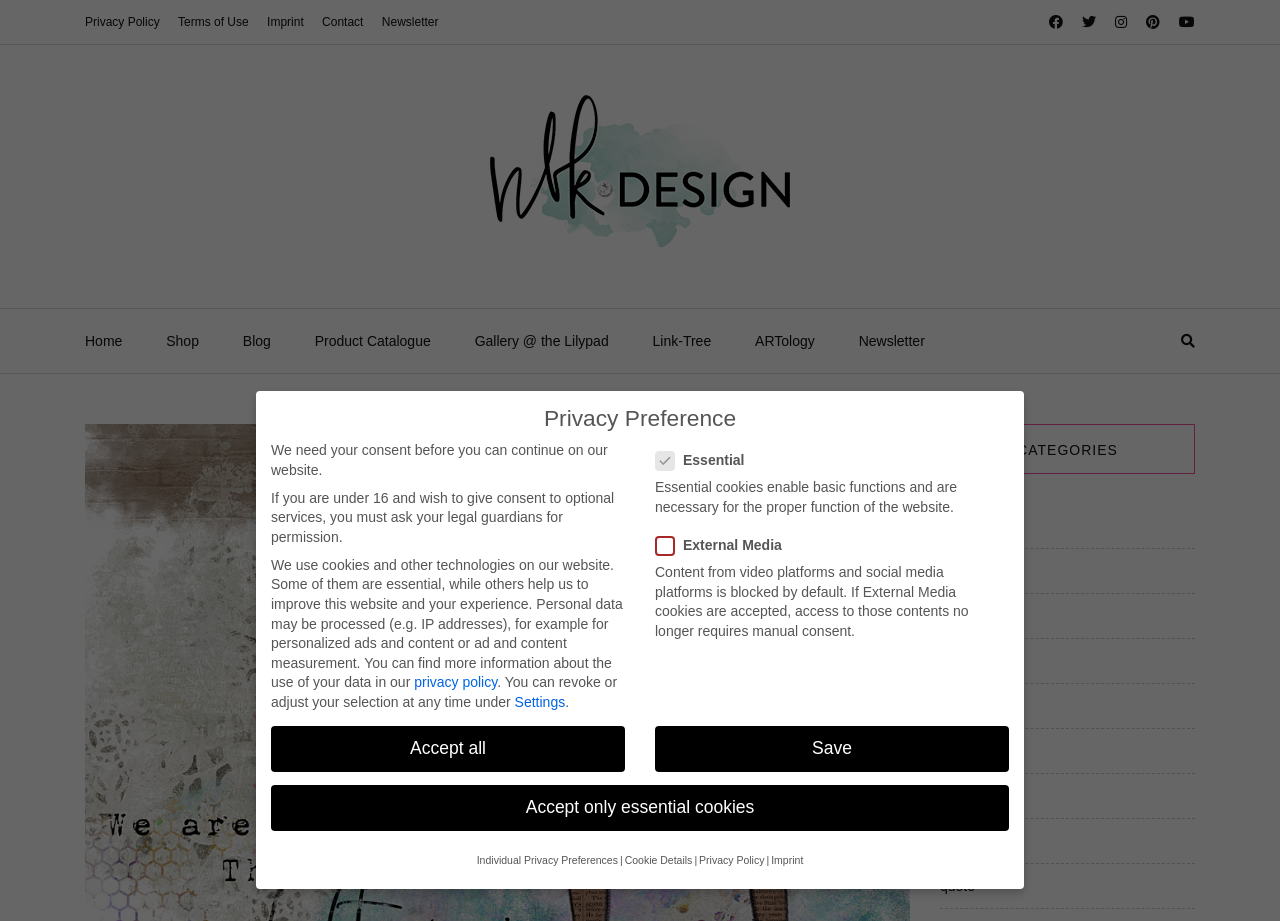Given the description: "Awards", determine the bounding box coordinates of the UI element. The coordinates should be formatted as four float numbers between 0 and 1, [left, top, right, bottom].

None